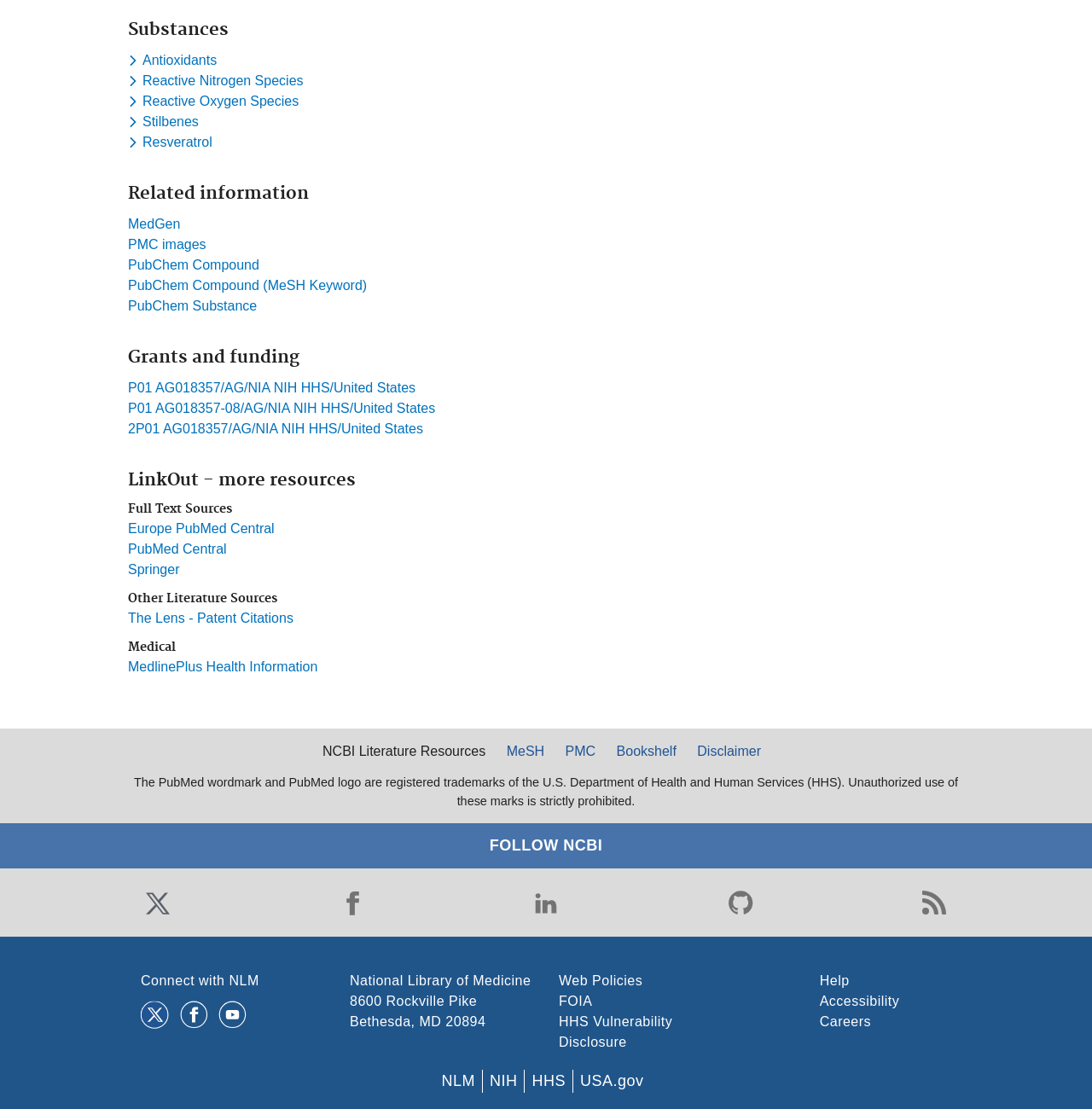How many substances are listed?
Answer the question with a single word or phrase, referring to the image.

5